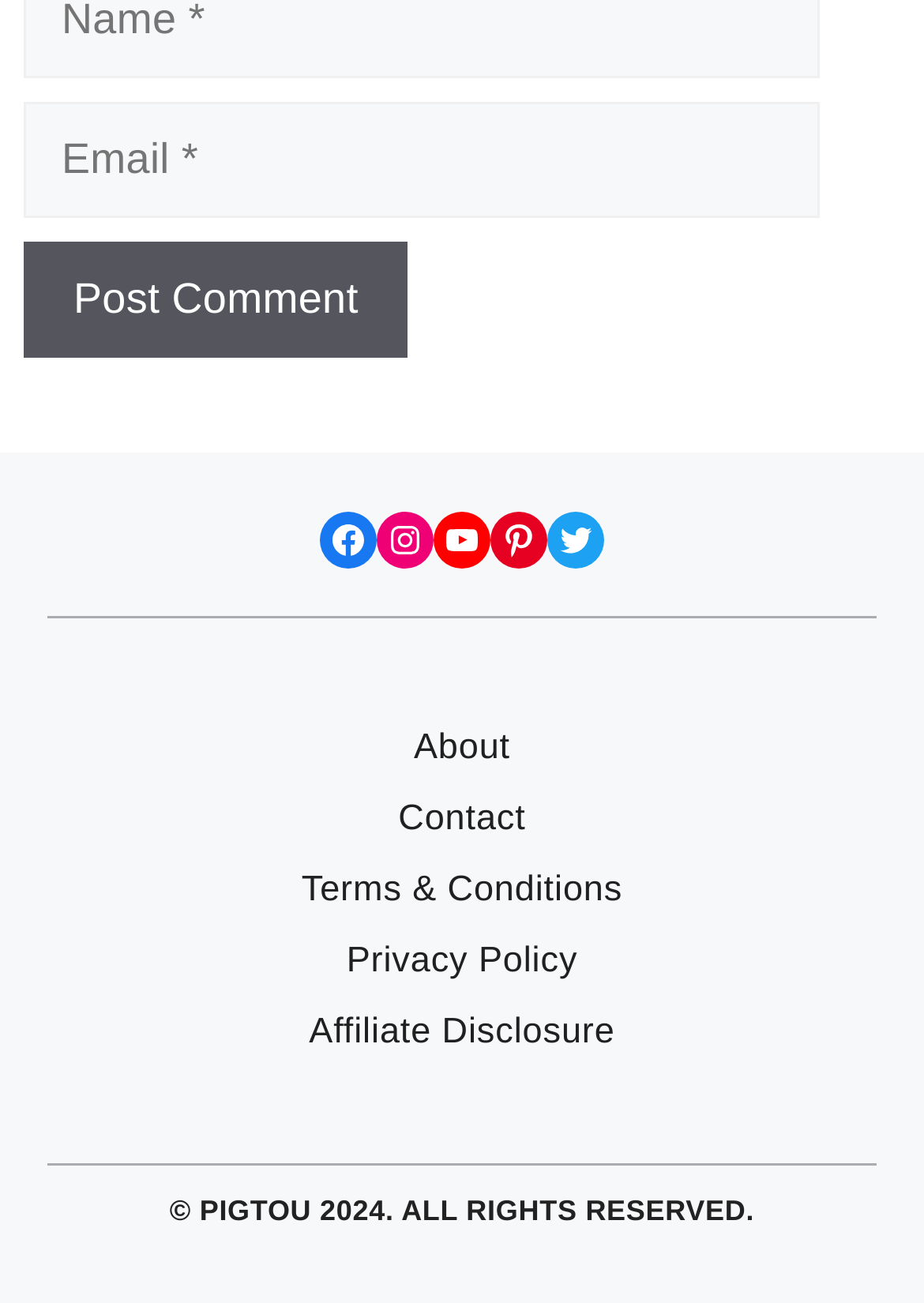Pinpoint the bounding box coordinates of the area that should be clicked to complete the following instruction: "Check Terms & Conditions". The coordinates must be given as four float numbers between 0 and 1, i.e., [left, top, right, bottom].

[0.326, 0.666, 0.674, 0.697]